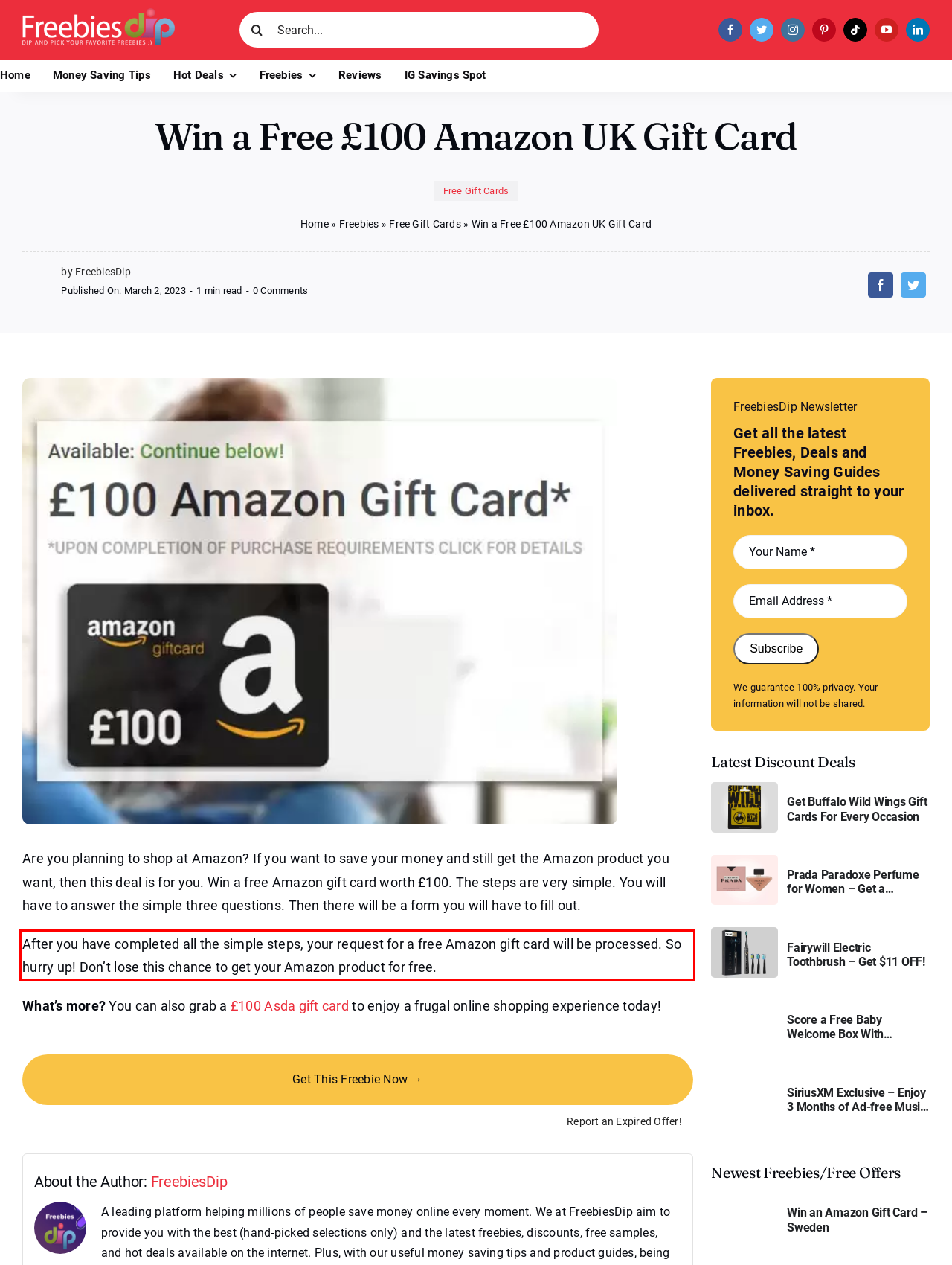Identify the text within the red bounding box on the webpage screenshot and generate the extracted text content.

After you have completed all the simple steps, your request for a free Amazon gift card will be processed. So hurry up! Don’t lose this chance to get your Amazon product for free.